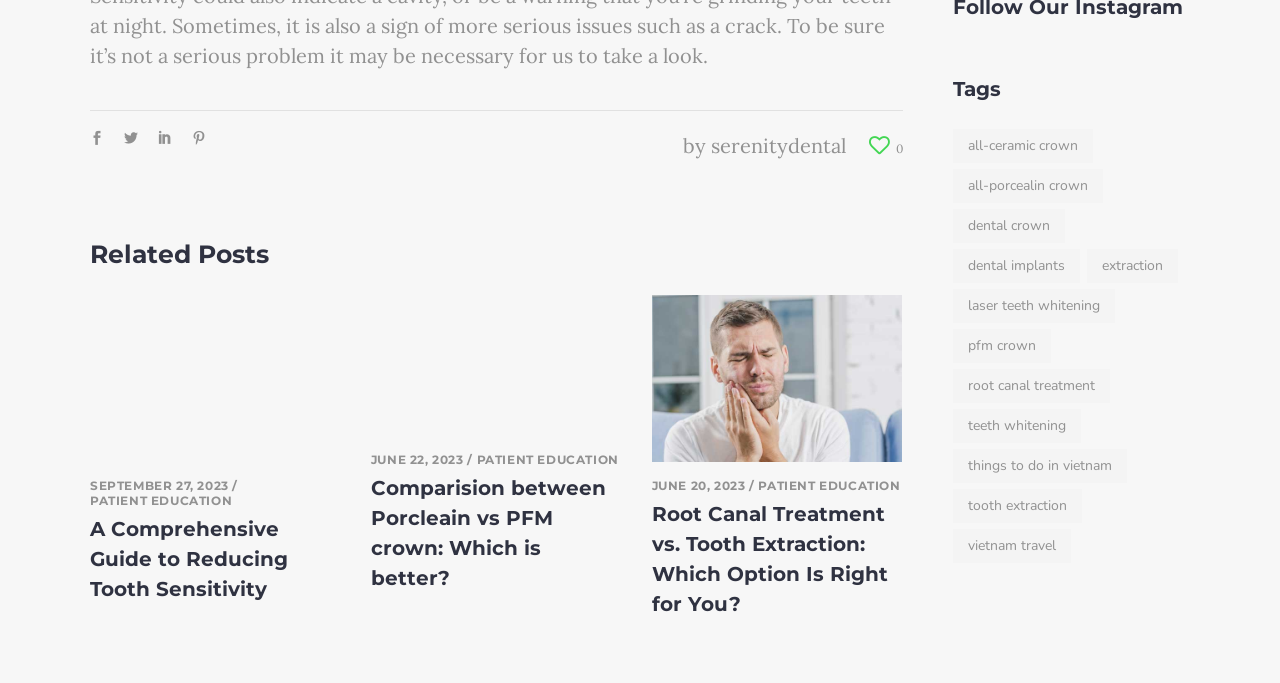Respond to the question below with a single word or phrase: What is the topic of the first related post?

Reducing Tooth Sensitivity